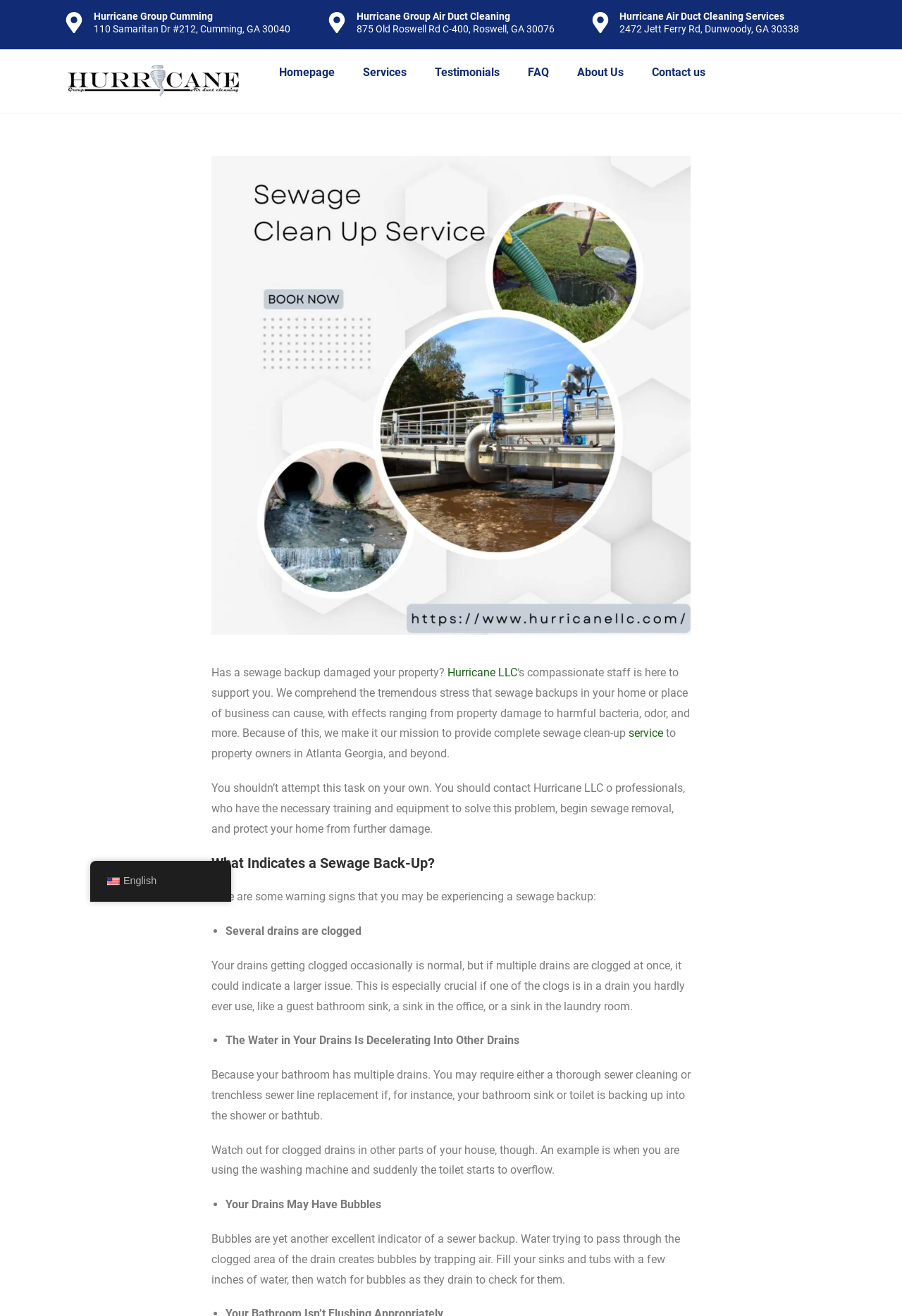Please provide the bounding box coordinates for the element that needs to be clicked to perform the following instruction: "Click the 'Services' link". The coordinates should be given as four float numbers between 0 and 1, i.e., [left, top, right, bottom].

[0.387, 0.043, 0.466, 0.067]